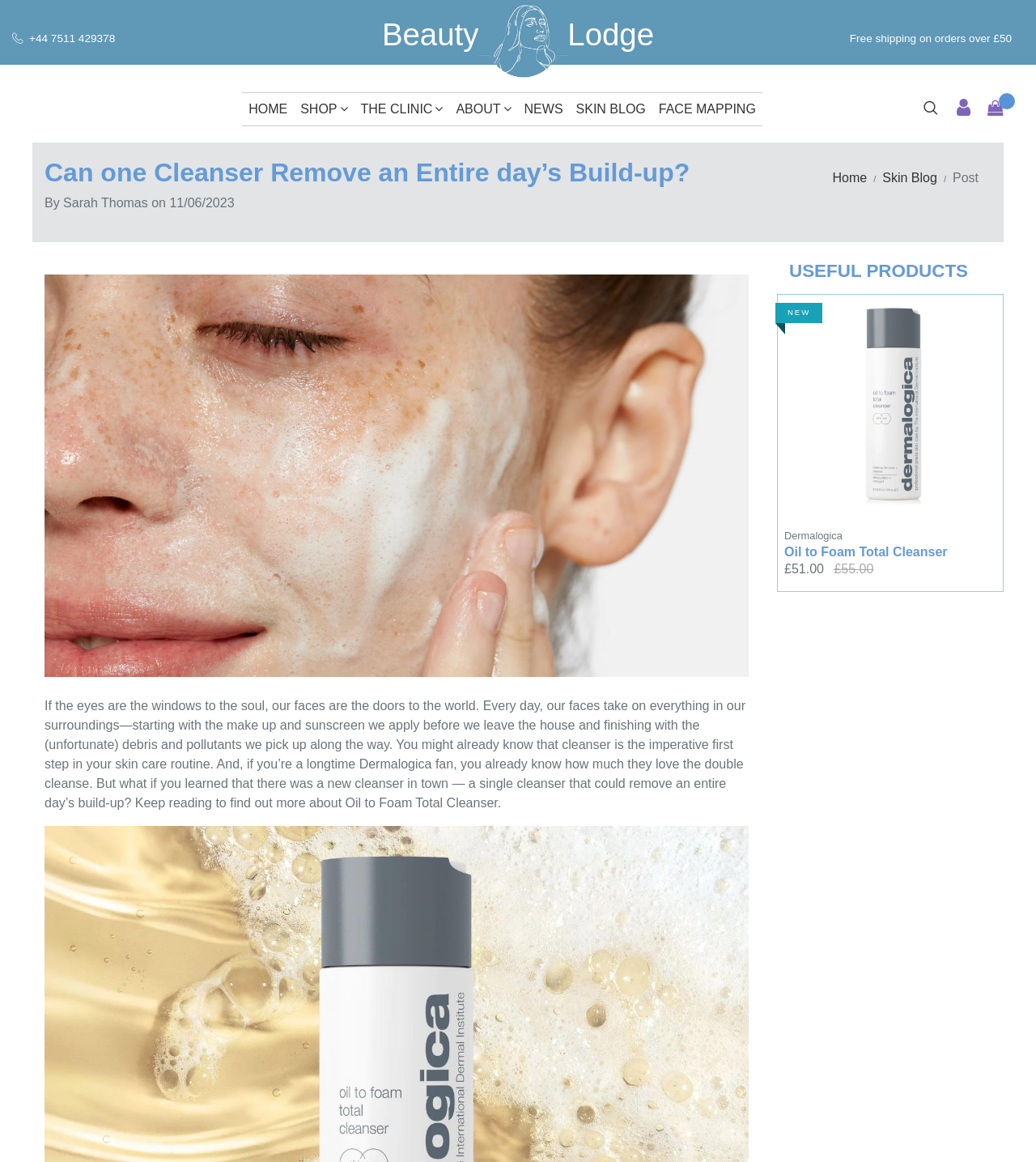Please locate the bounding box coordinates for the element that should be clicked to achieve the following instruction: "Explore the 'Oil to Foam Total Cleanser' product". Ensure the coordinates are given as four float numbers between 0 and 1, i.e., [left, top, right, bottom].

[0.757, 0.469, 0.968, 0.482]